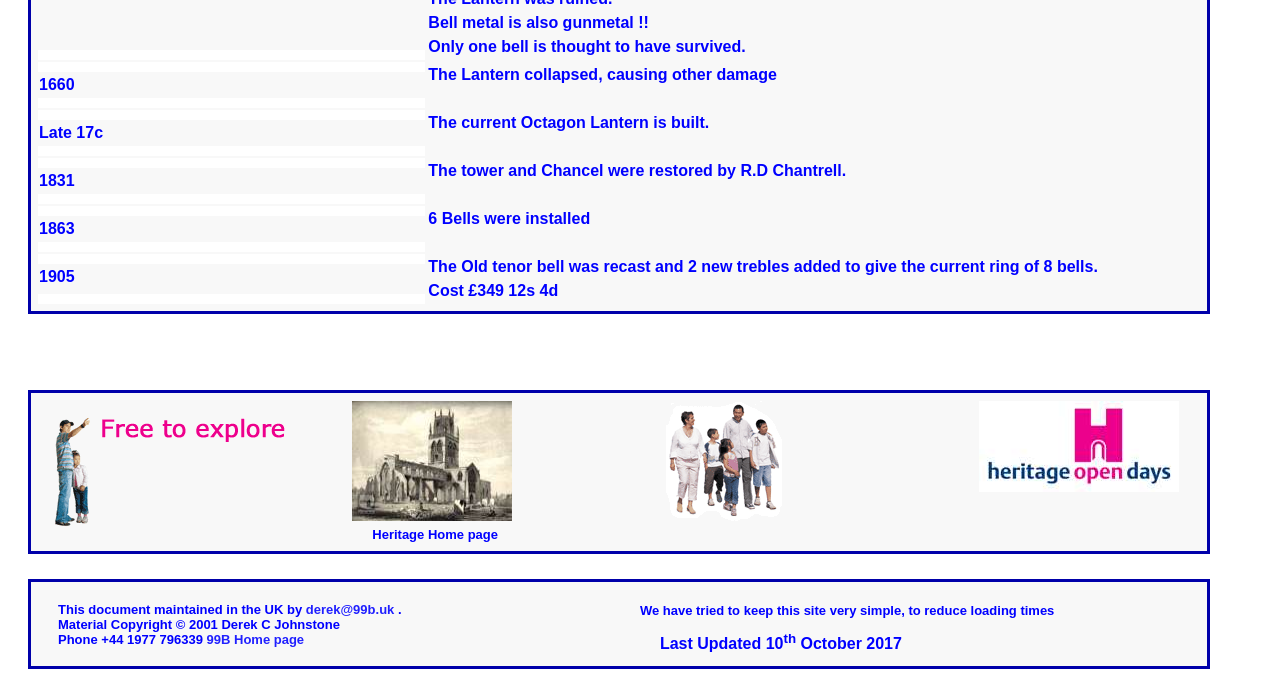Extract the bounding box coordinates for the UI element described by the text: "Heritage Home page". The coordinates should be in the form of [left, top, right, bottom] with values between 0 and 1.

[0.275, 0.738, 0.4, 0.789]